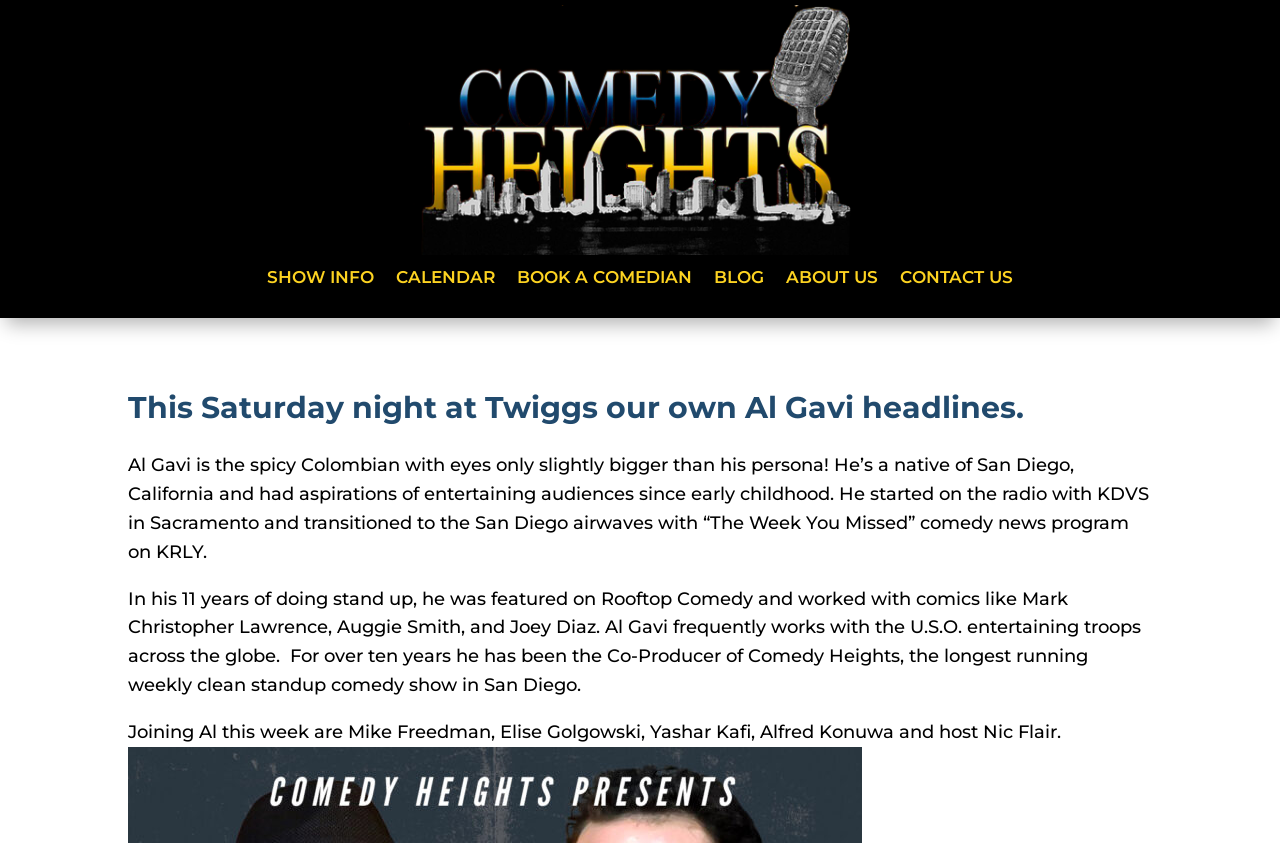Refer to the screenshot and give an in-depth answer to this question: Who is the comedian headlining this Saturday night?

Based on the webpage content, specifically the first StaticText element, it is mentioned that 'This Saturday night at Twiggs our own Al Gavi headlines.' Therefore, Al Gavi is the comedian headlining this Saturday night.